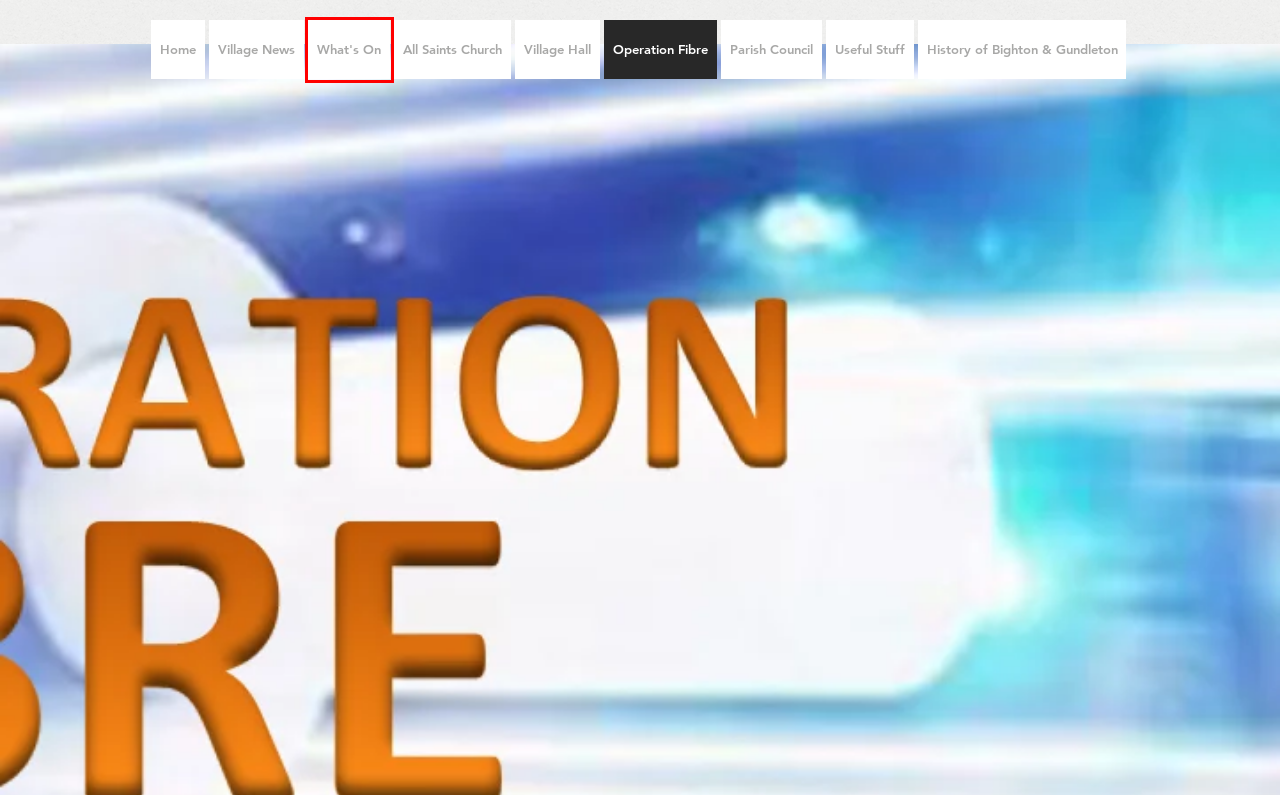You are provided with a screenshot of a webpage that includes a red rectangle bounding box. Please choose the most appropriate webpage description that matches the new webpage after clicking the element within the red bounding box. Here are the candidates:
A. All Saints Church | bighton-v1
B. History of Bighton & Gundleton | bighton-v1
C. Village News | bighton-v1
D. What's on in Bighton & Gundleton
E. Bighton Village Hall
F. Bighton and Gundleton in the heart of Hampshire
G. Useful Stuff | bighton-v1
H. Parish Council | bighton-v1

D